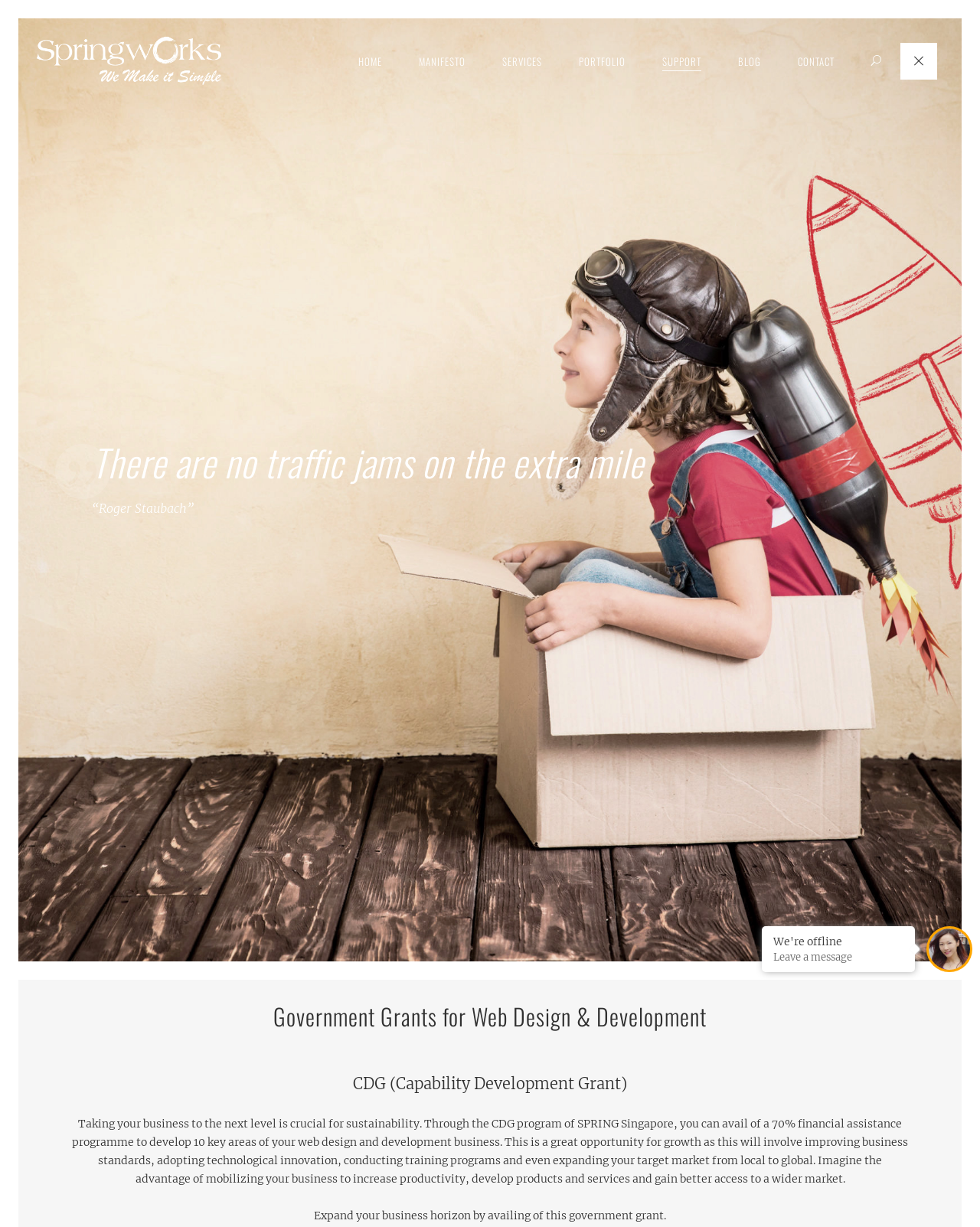How long has the web design company been in business?
Using the image, provide a concise answer in one word or a short phrase.

Since 2004